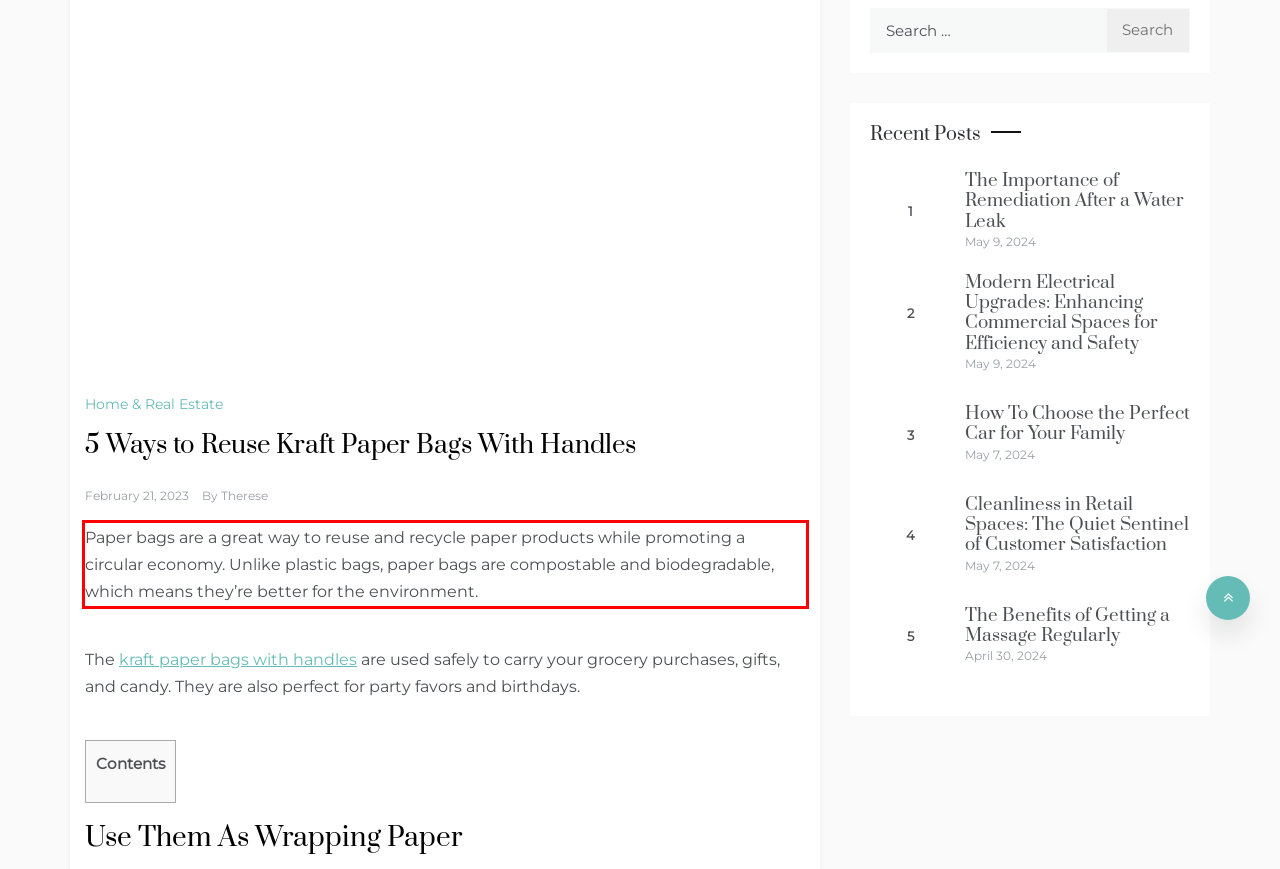Given a screenshot of a webpage with a red bounding box, please identify and retrieve the text inside the red rectangle.

Paper bags are a great way to reuse and recycle paper products while promoting a circular economy. Unlike plastic bags, paper bags are compostable and biodegradable, which means they’re better for the environment.